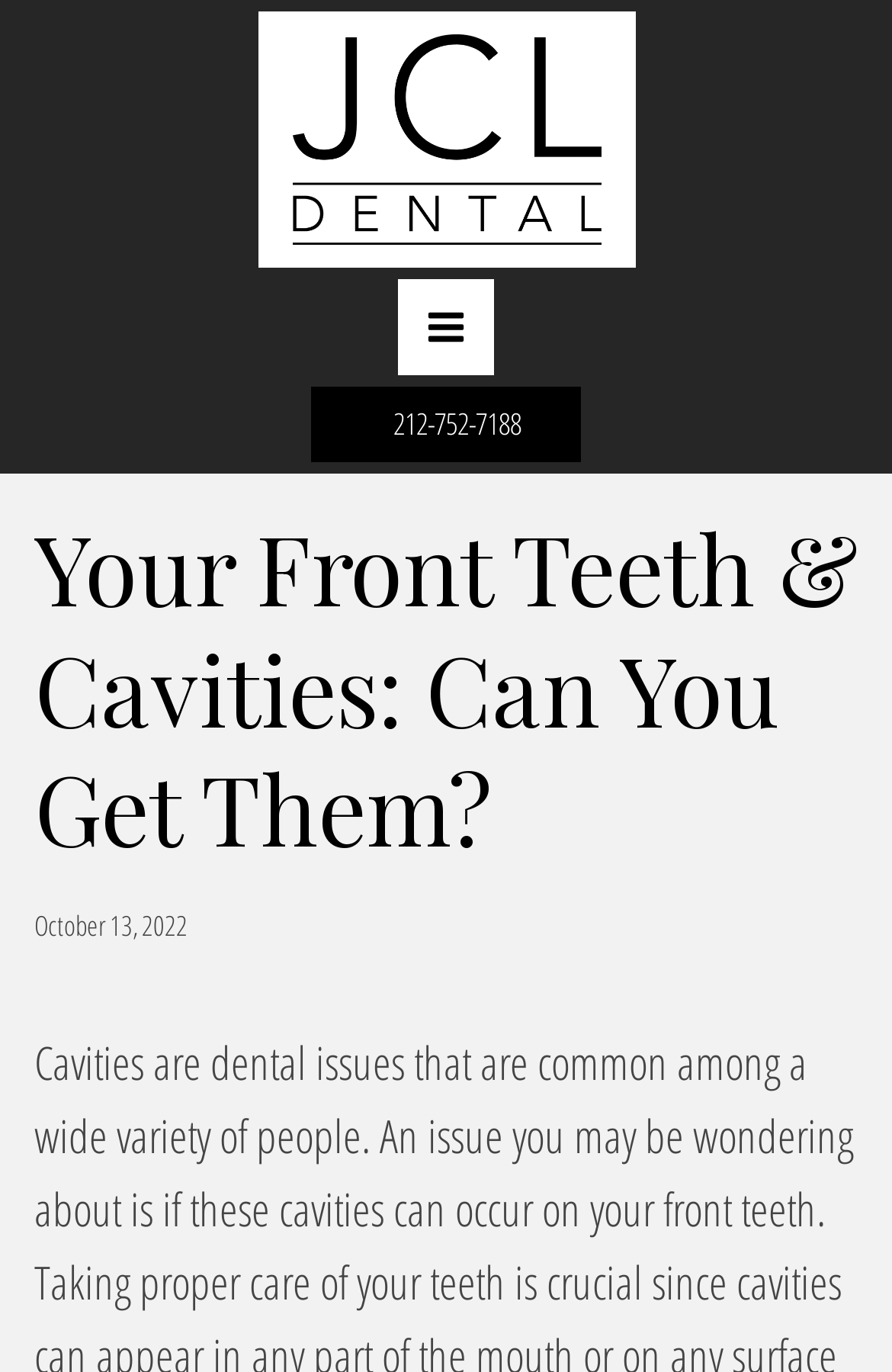Using the given element description, provide the bounding box coordinates (top-left x, top-left y, bottom-right x, bottom-right y) for the corresponding UI element in the screenshot: parent_node: 212-752-7188

[0.288, 0.008, 0.712, 0.196]